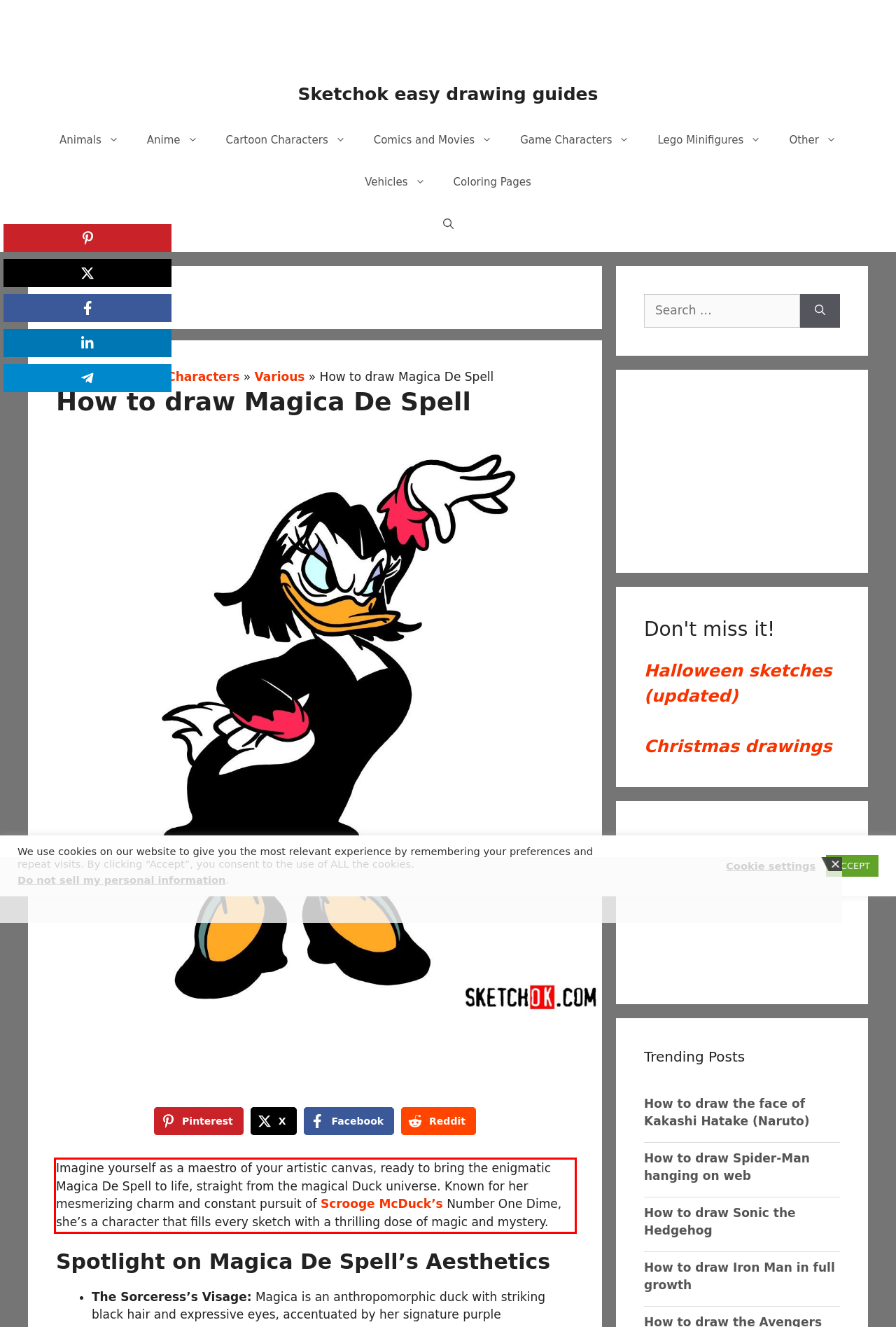Using the webpage screenshot, recognize and capture the text within the red bounding box.

Imagine yourself as a maestro of your artistic canvas, ready to bring the enigmatic Magica De Spell to life, straight from the magical Duck universe. Known for her mesmerizing charm and constant pursuit of Scrooge McDuck’s Number One Dime, she’s a character that fills every sketch with a thrilling dose of magic and mystery.